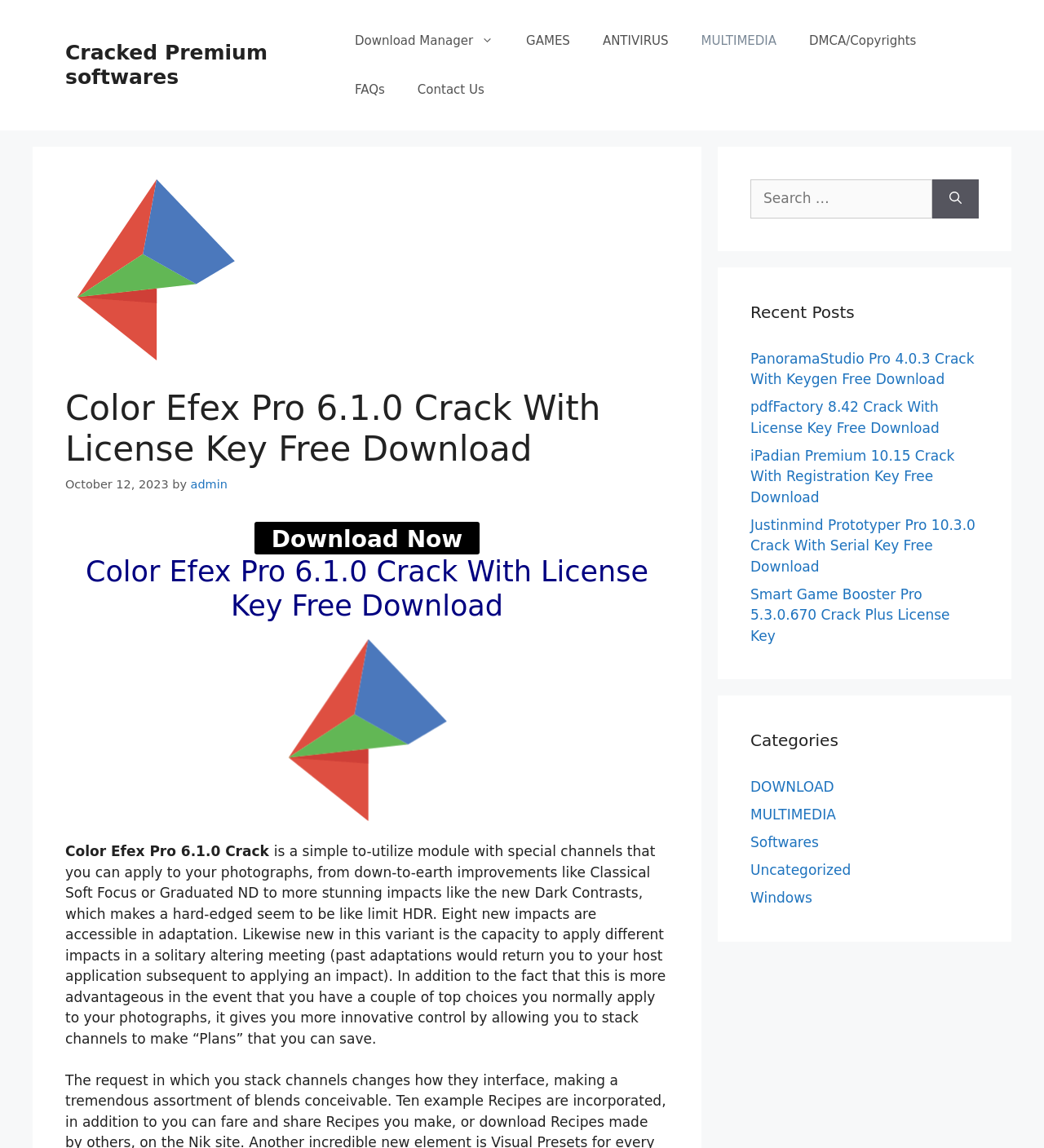Find the bounding box coordinates for the UI element whose description is: "GAMES". The coordinates should be four float numbers between 0 and 1, in the format [left, top, right, bottom].

[0.488, 0.014, 0.562, 0.057]